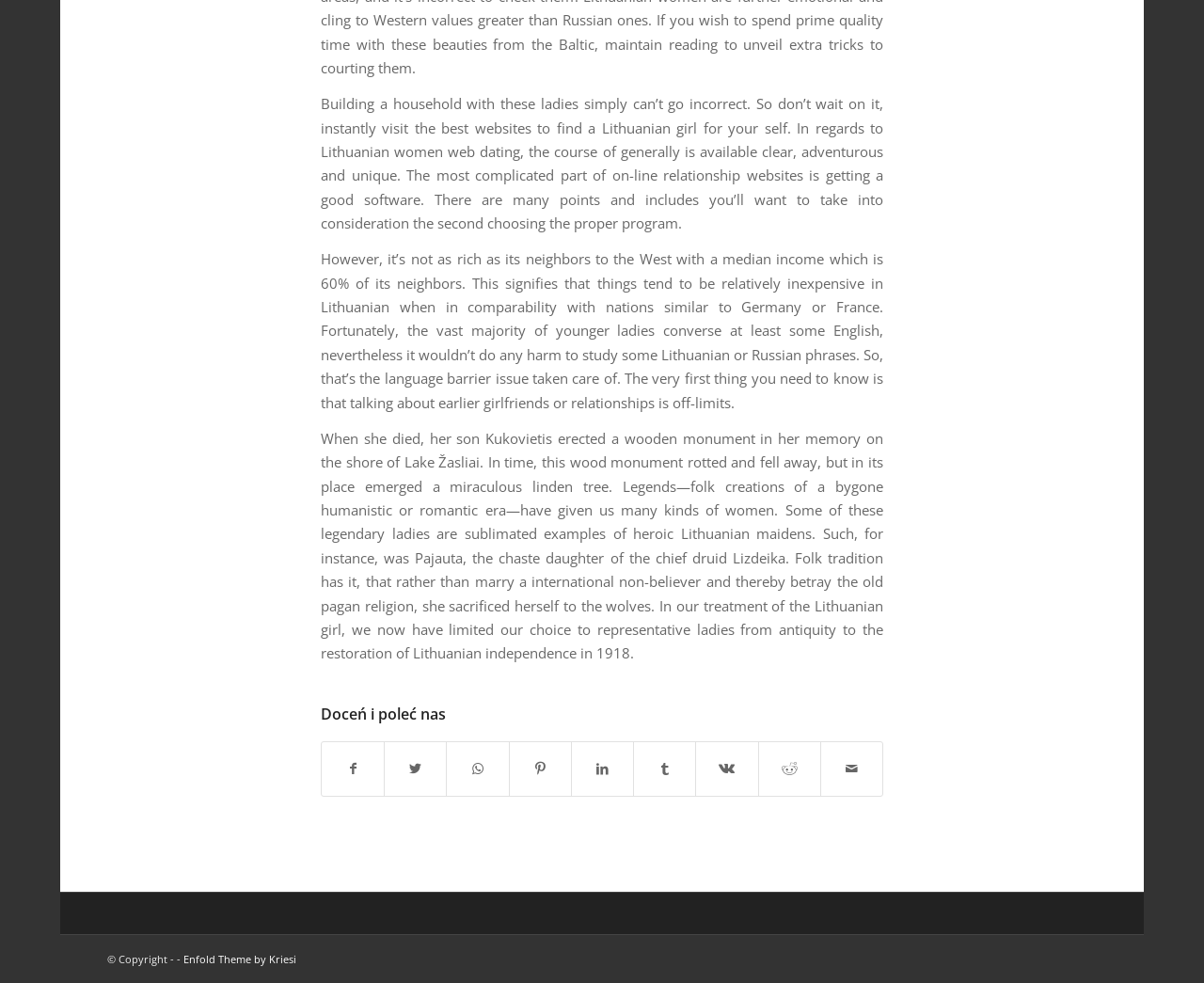Can you specify the bounding box coordinates of the area that needs to be clicked to fulfill the following instruction: "Share on WhatsApp"?

[0.371, 0.755, 0.422, 0.809]